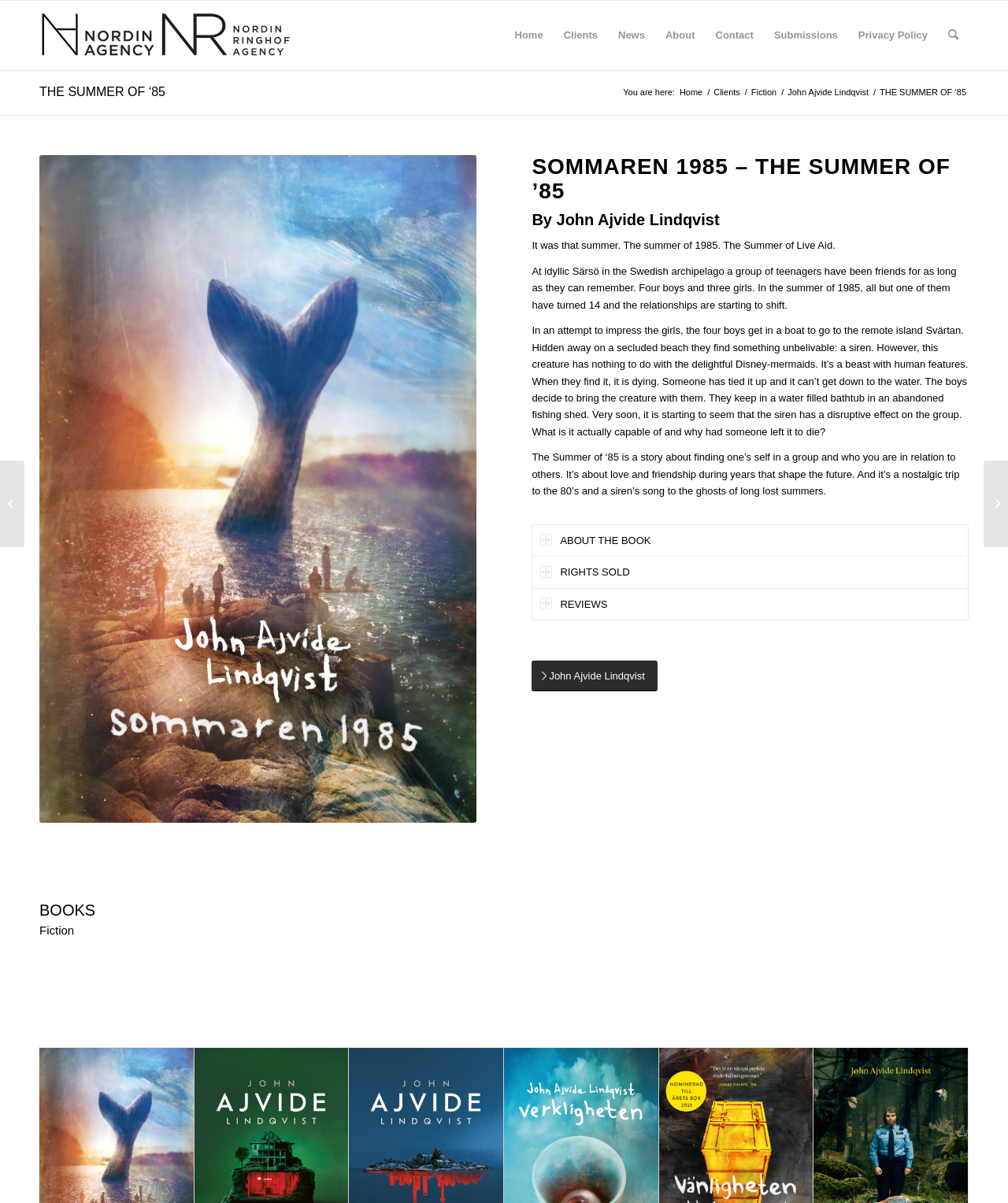What is the title of the book?
Provide a well-explained and detailed answer to the question.

The title of the book can be found in the main content area of the webpage, where it is written in a large font size. It is also mentioned in the breadcrumbs navigation at the top of the page.